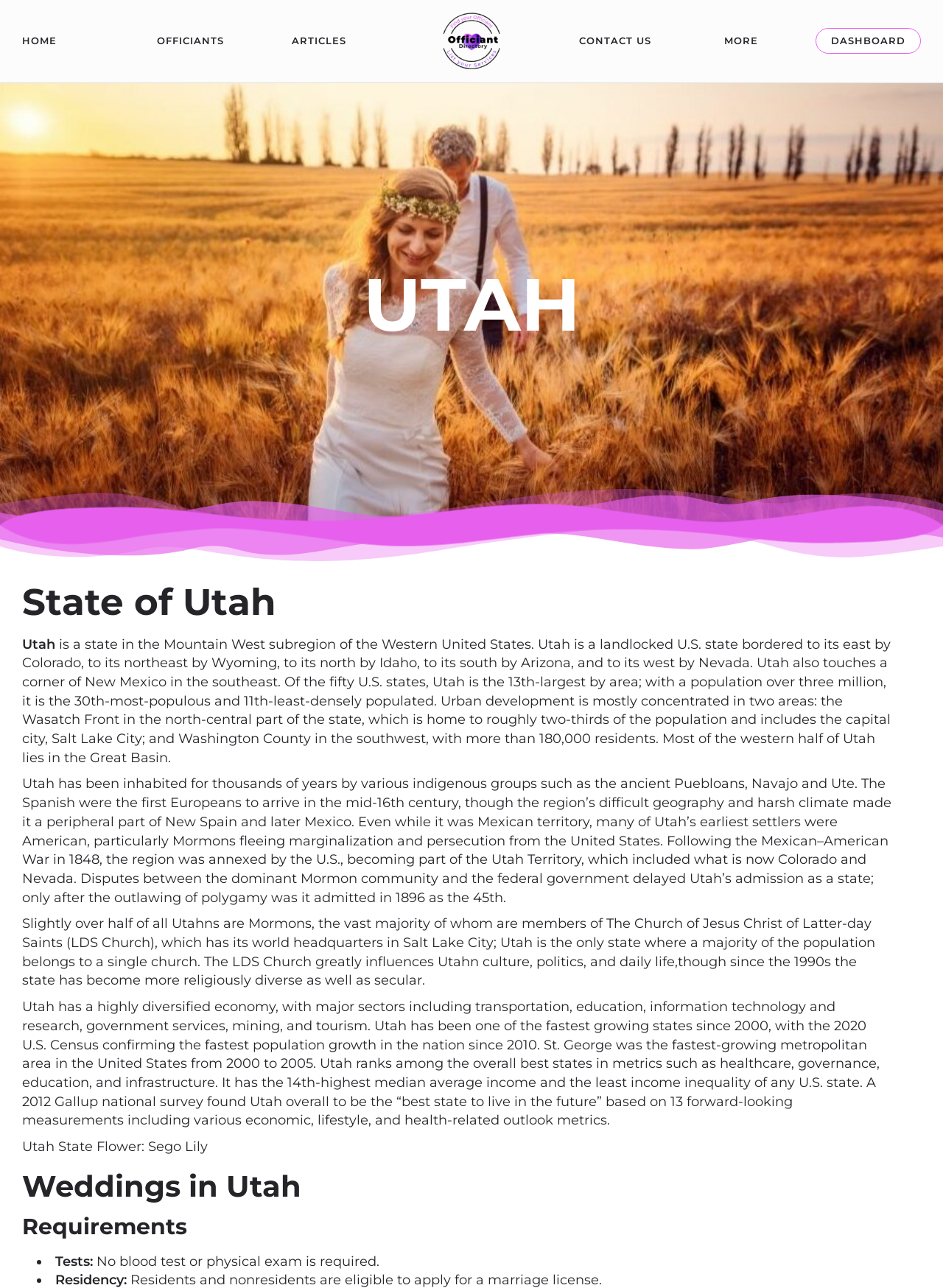Find the bounding box coordinates for the area that must be clicked to perform this action: "Click on HOME".

[0.008, 0.022, 0.076, 0.041]